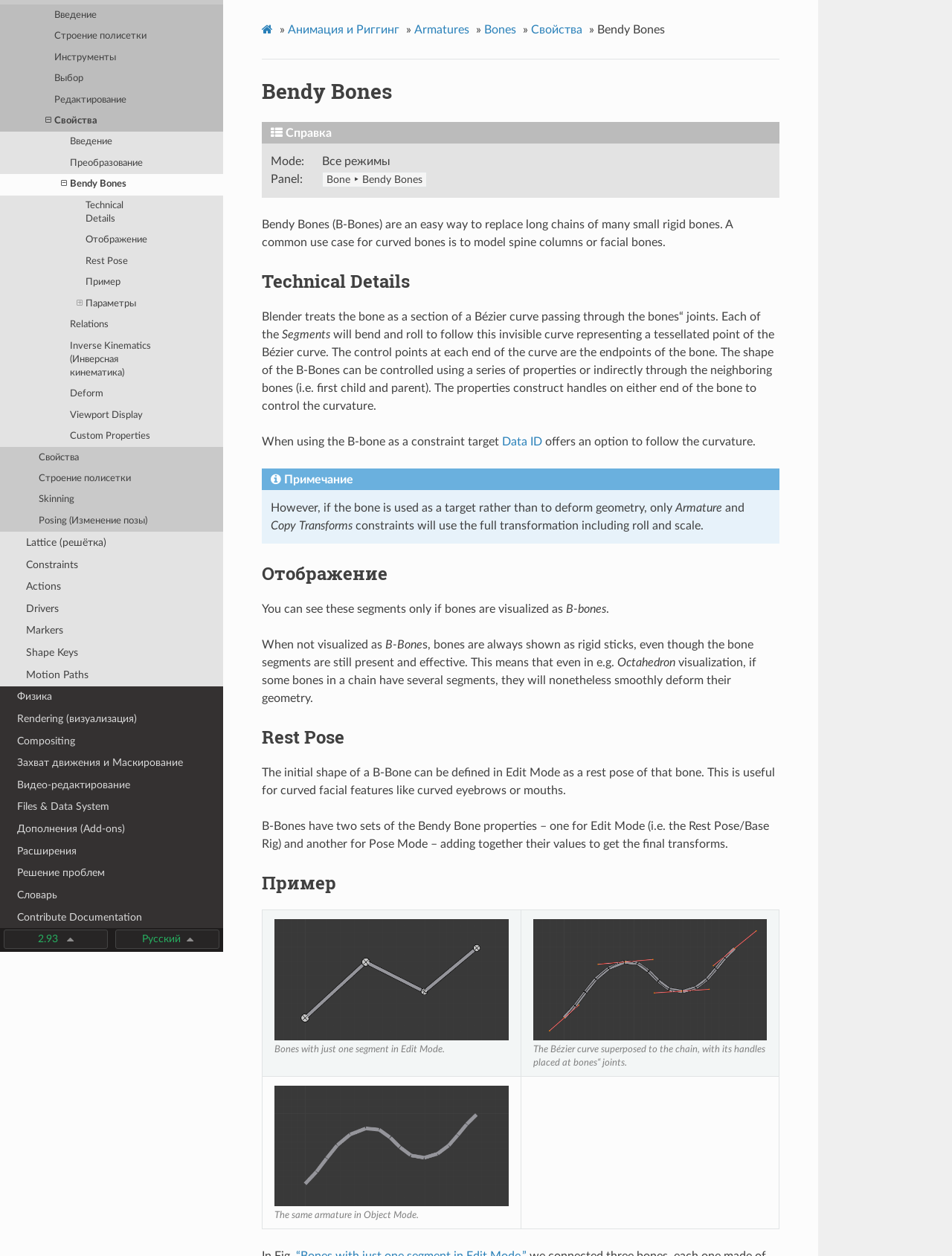Using the information from the screenshot, answer the following question thoroughly:
What is the option to control the curvature of B-Bones?

The shape of the B-Bones can be controlled using a series of properties or indirectly through the neighboring bones, such as the first child and parent. This is mentioned in the Technical Details section of the webpage.